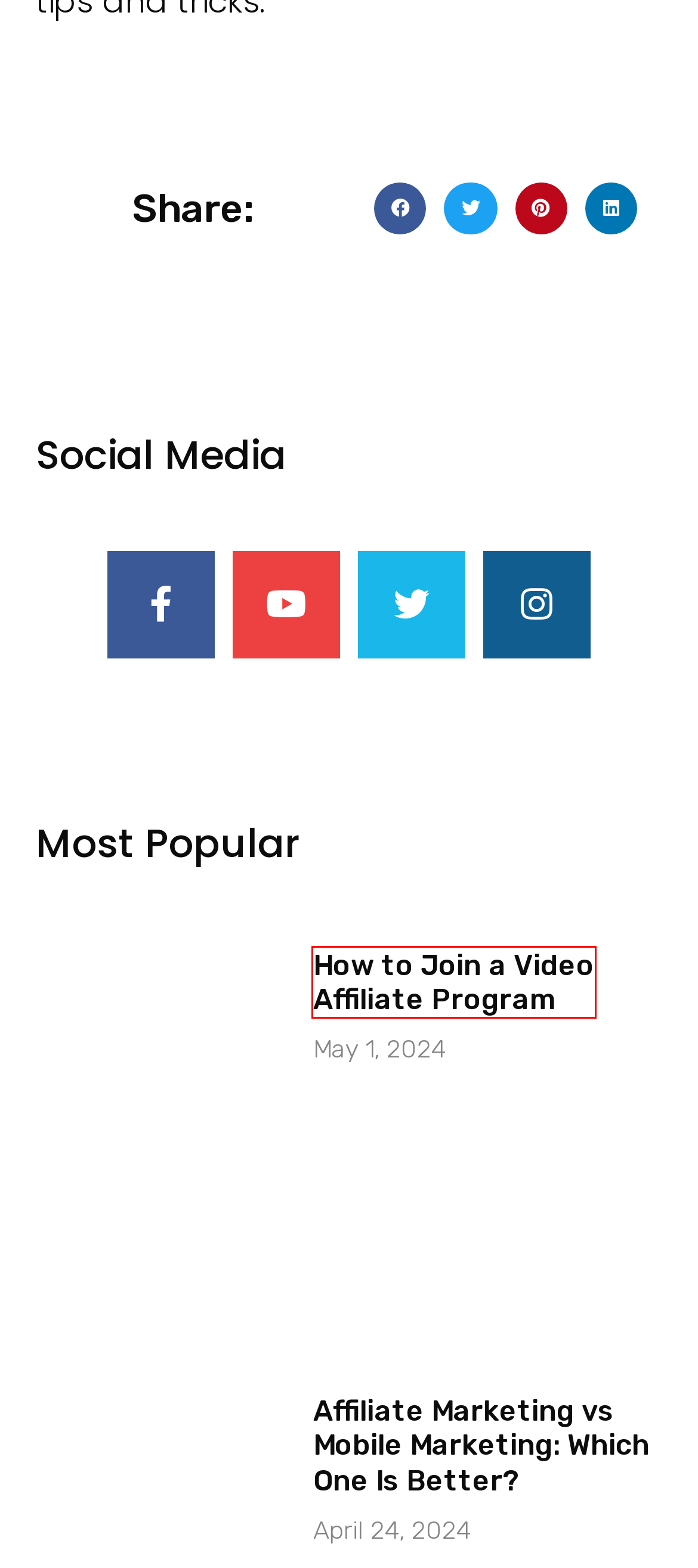You are presented with a screenshot of a webpage containing a red bounding box around a particular UI element. Select the best webpage description that matches the new webpage after clicking the element within the bounding box. Here are the candidates:
A. SEO Archives - Refpay Media
B. Mastering The Art Of Business Growth - Refpay Media
C. Affiliate Marketing vs Mobile Marketing: Which One Is Better?
D. 6 Strategies of Social Media To Earn In Affiliate Marketing
E. Top Email Marketing Tips for Affiliates!
F. How to Join a Video Affiliate Program
G. 5 Outstanding Email Marketing Tips For Affiliates
H. Business Archives - Refpay Media

F